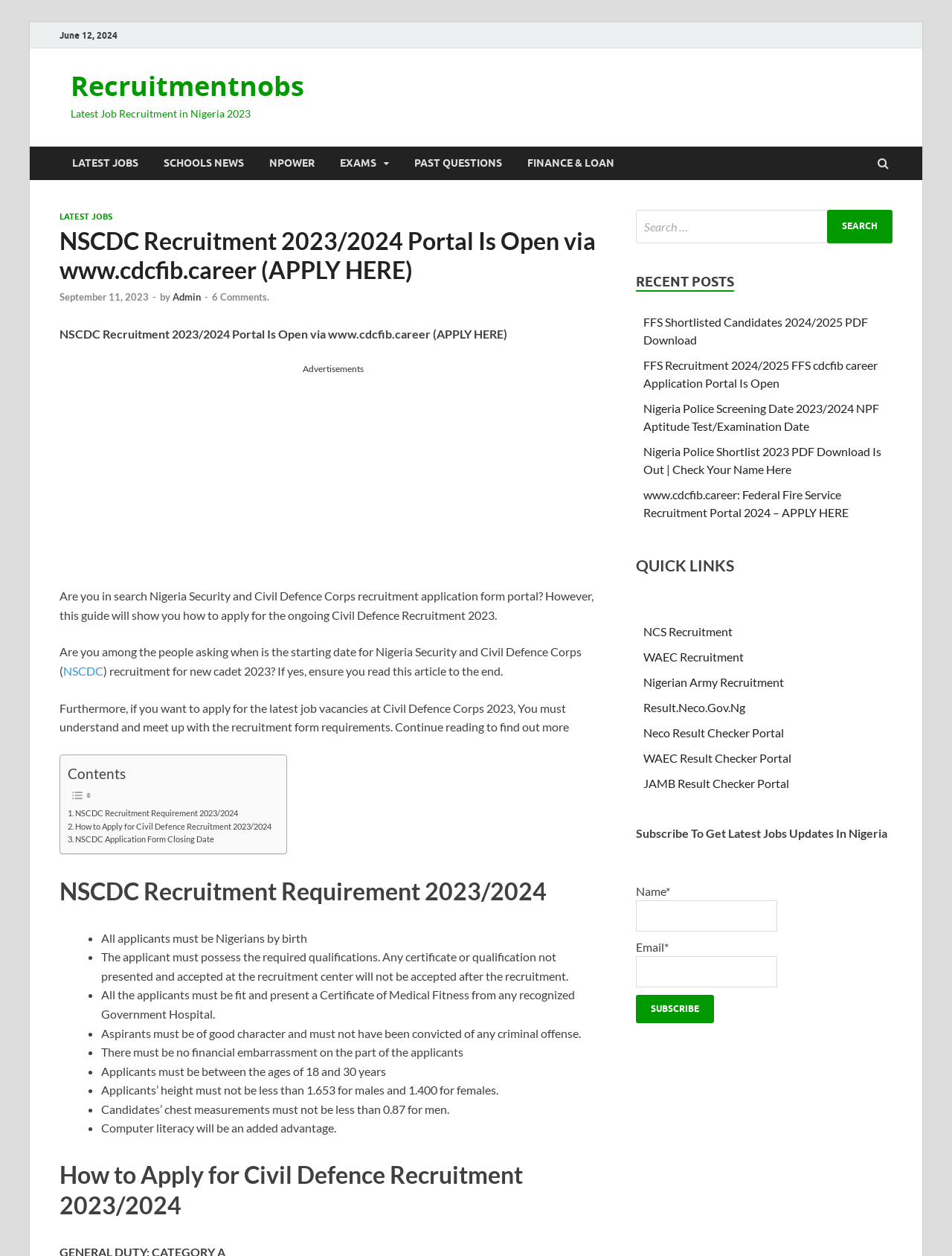What is the date mentioned at the top of the webpage?
Give a thorough and detailed response to the question.

The date is mentioned at the top of the webpage, which is June 12, 2024, indicating the last updated or published date of the webpage.